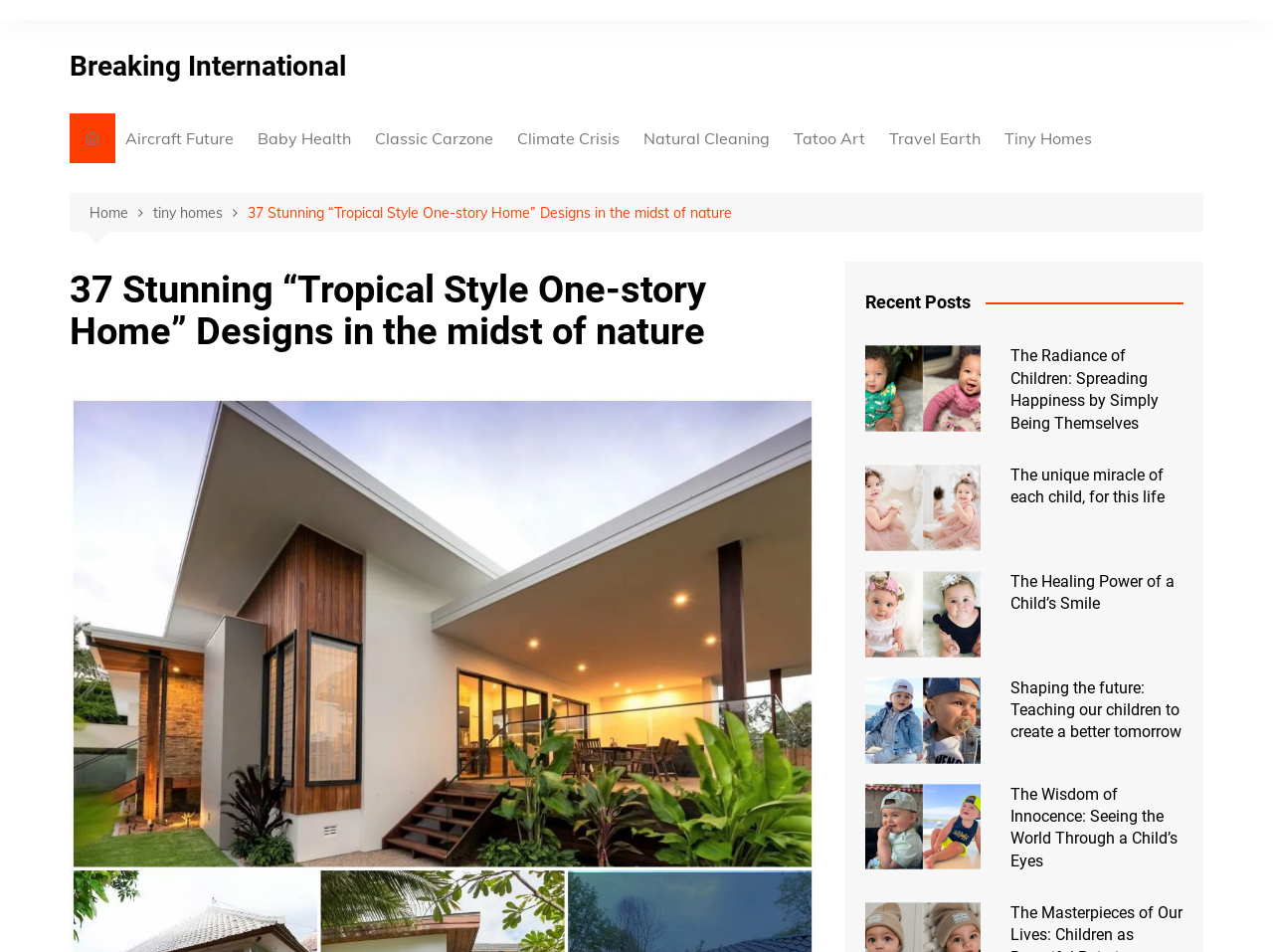What is the text of the webpage's headline?

37 Stunning “Tropical Style One-story Home” Designs in the midst of nature